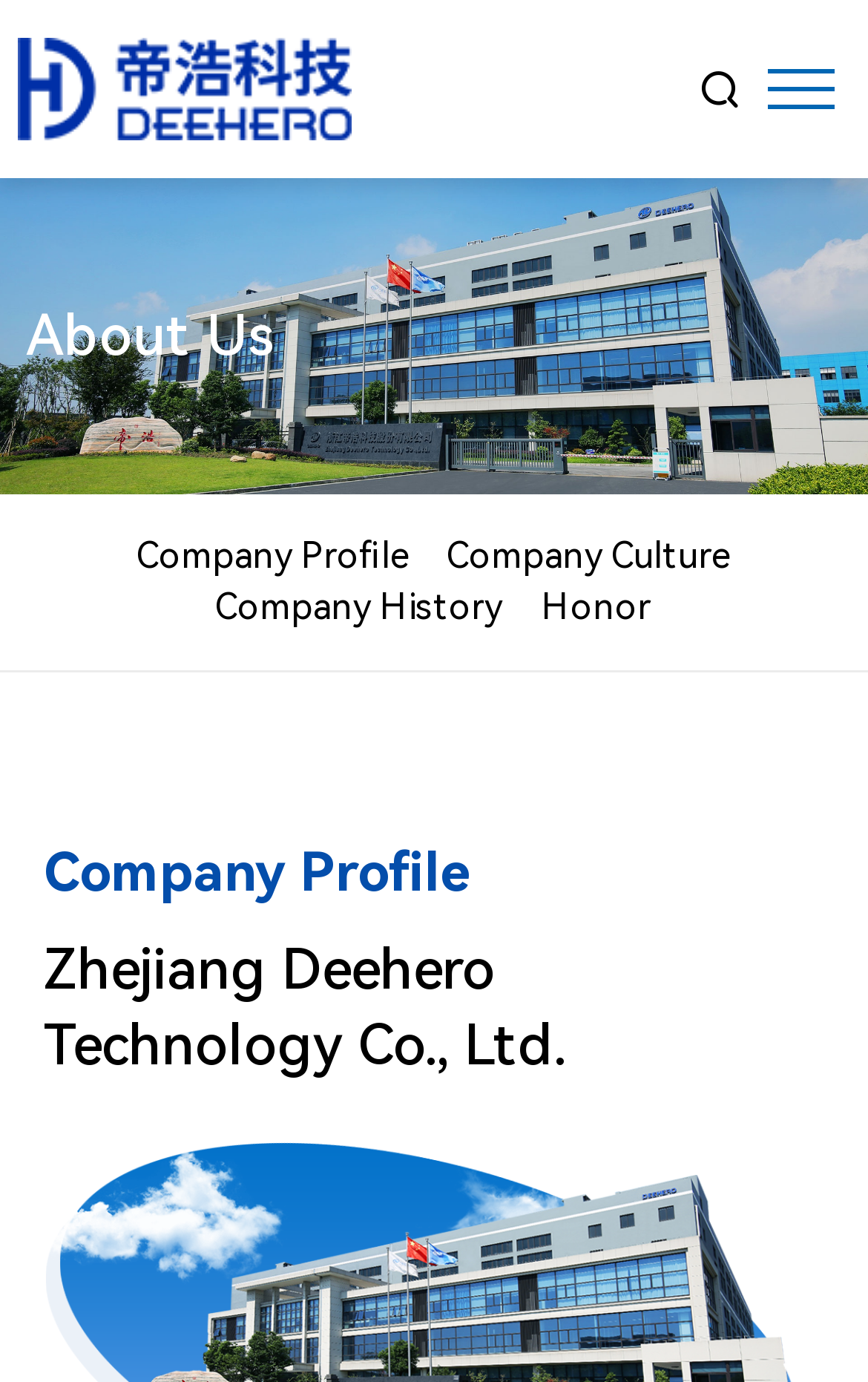Use a single word or phrase to respond to the question:
What is the position of the 'About Us' image?

Top